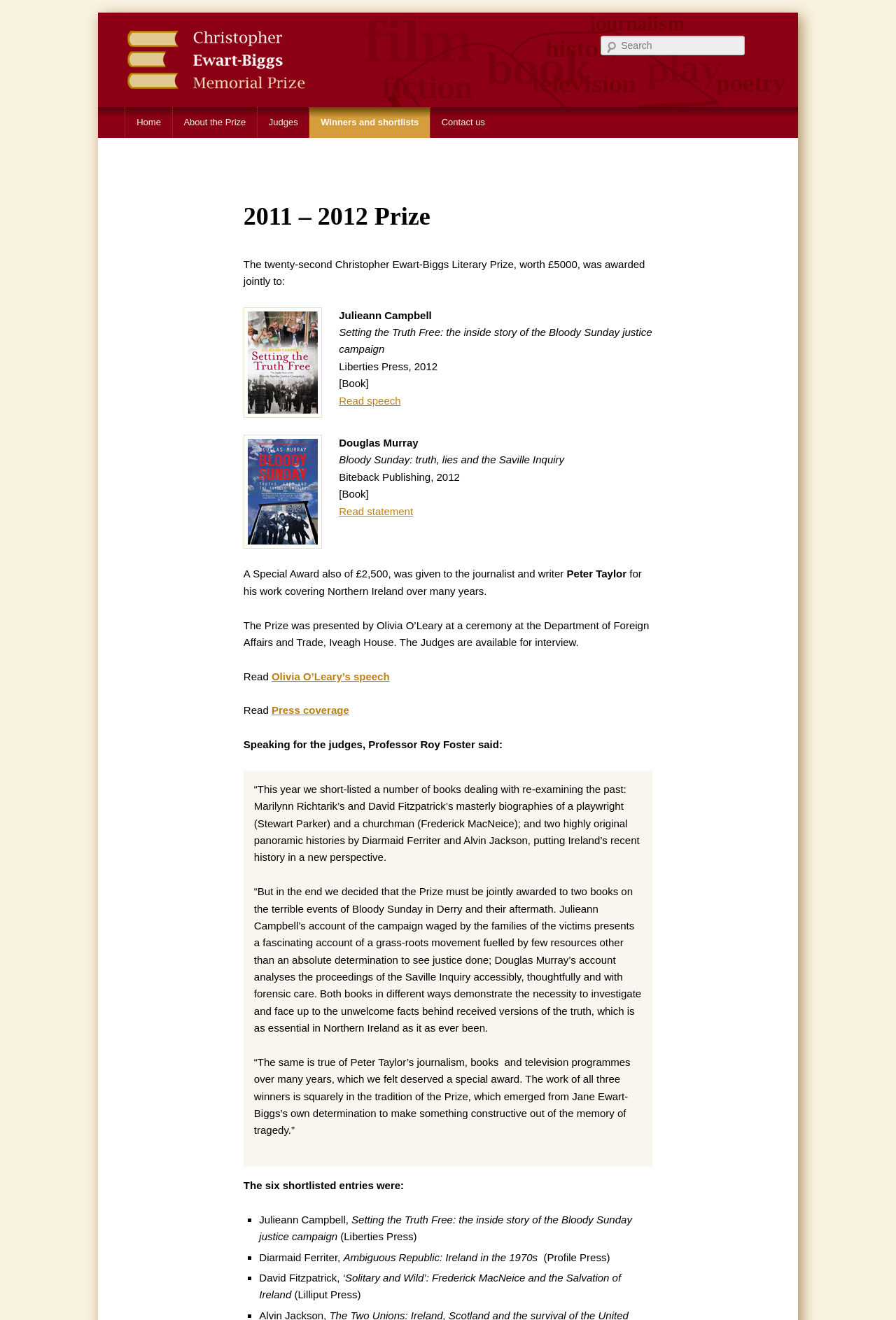Determine the bounding box coordinates of the clickable element to complete this instruction: "Search". Provide the coordinates in the format of four float numbers between 0 and 1, [left, top, right, bottom].

[0.671, 0.027, 0.831, 0.042]